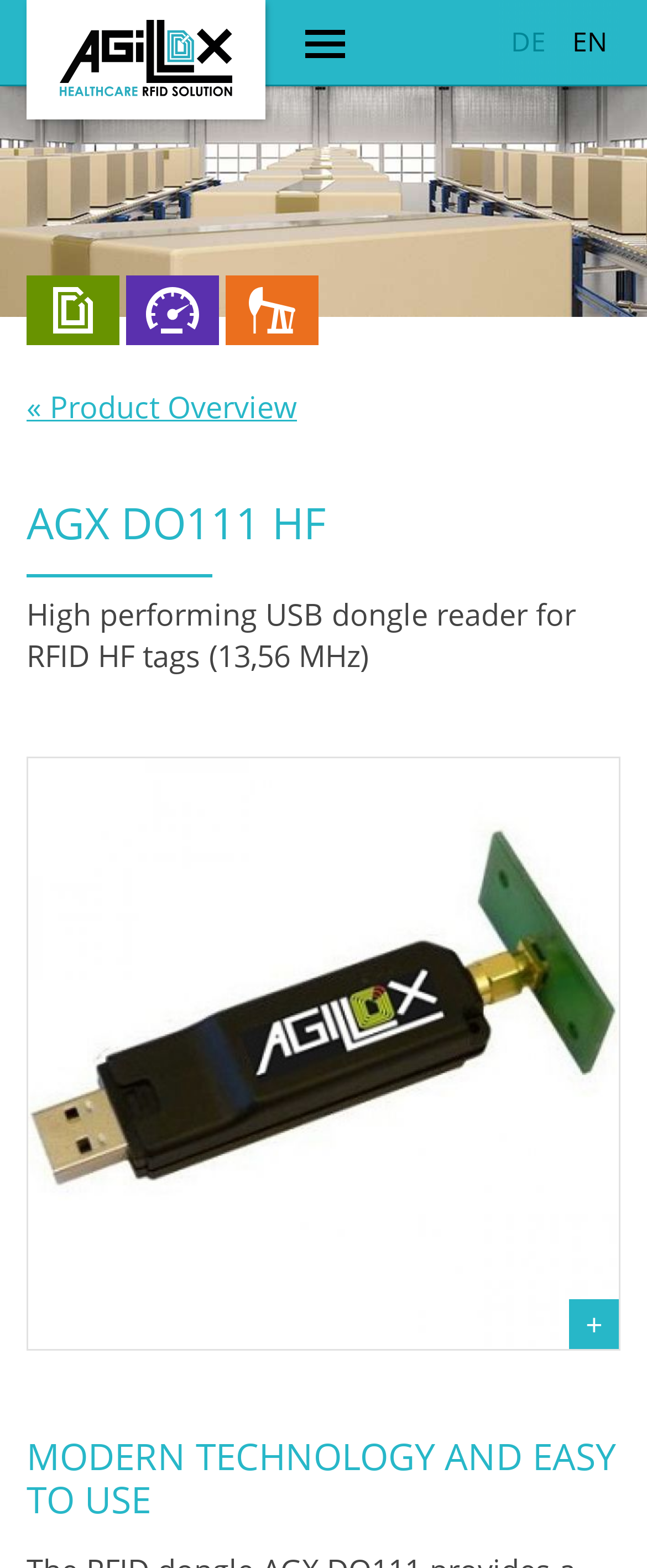Determine the main text heading of the webpage and provide its content.

AGX DO111 HF